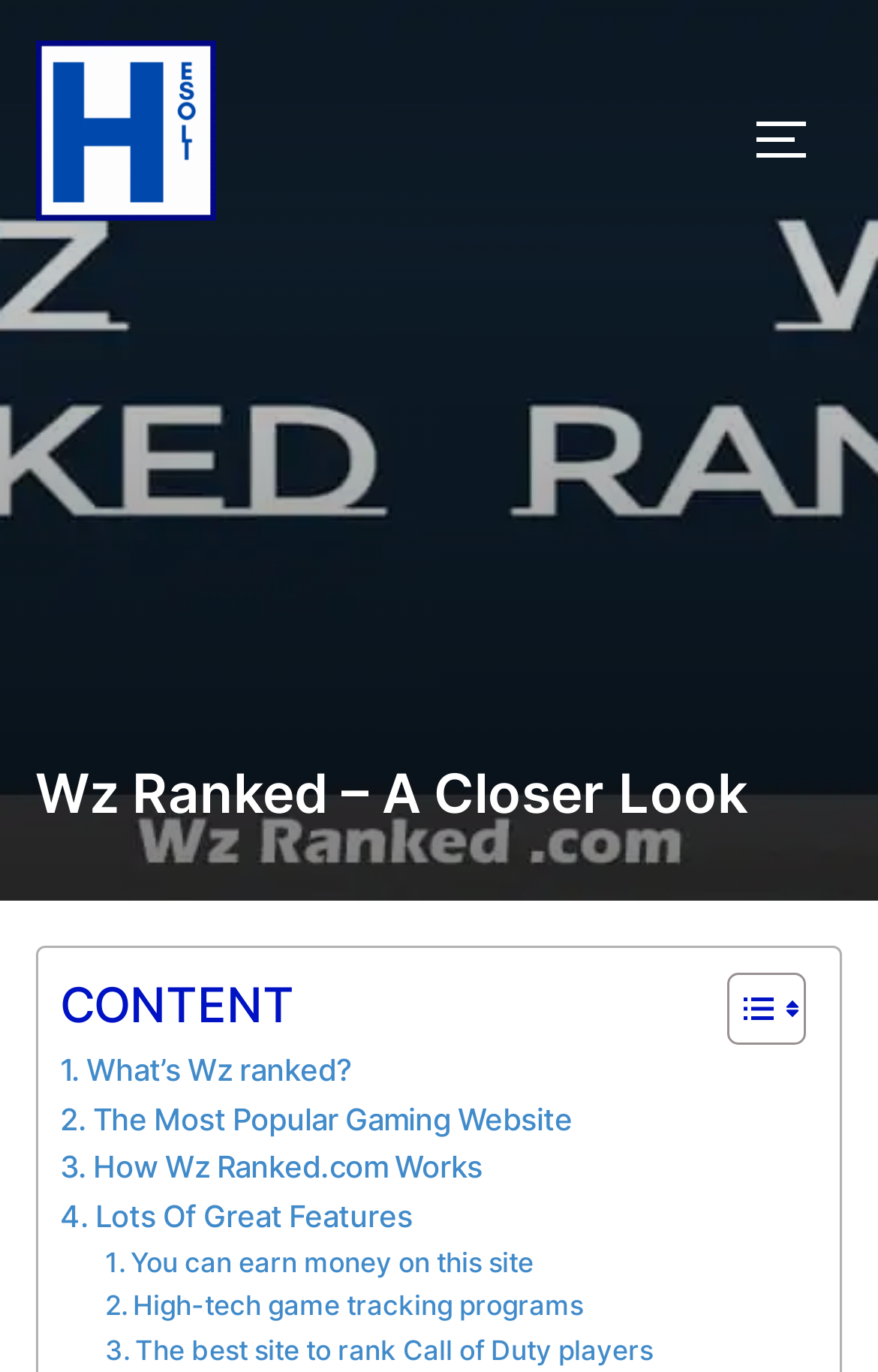Kindly determine the bounding box coordinates for the clickable area to achieve the given instruction: "Toggle the table of content".

[0.791, 0.707, 0.906, 0.763]